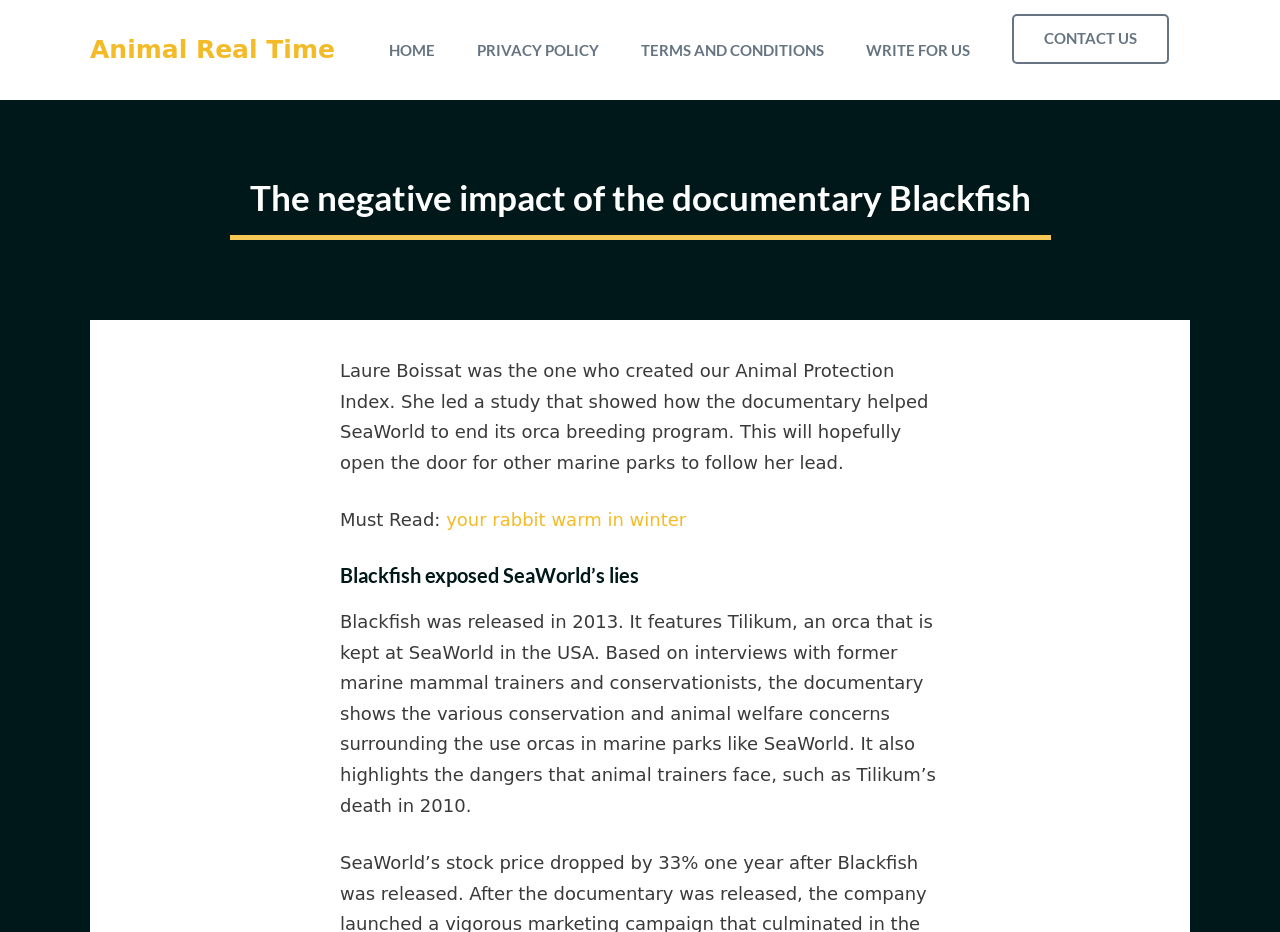What is the topic of the article 'your rabbit warm in winter'?
Please provide a single word or phrase as your answer based on the screenshot.

Rabbit care